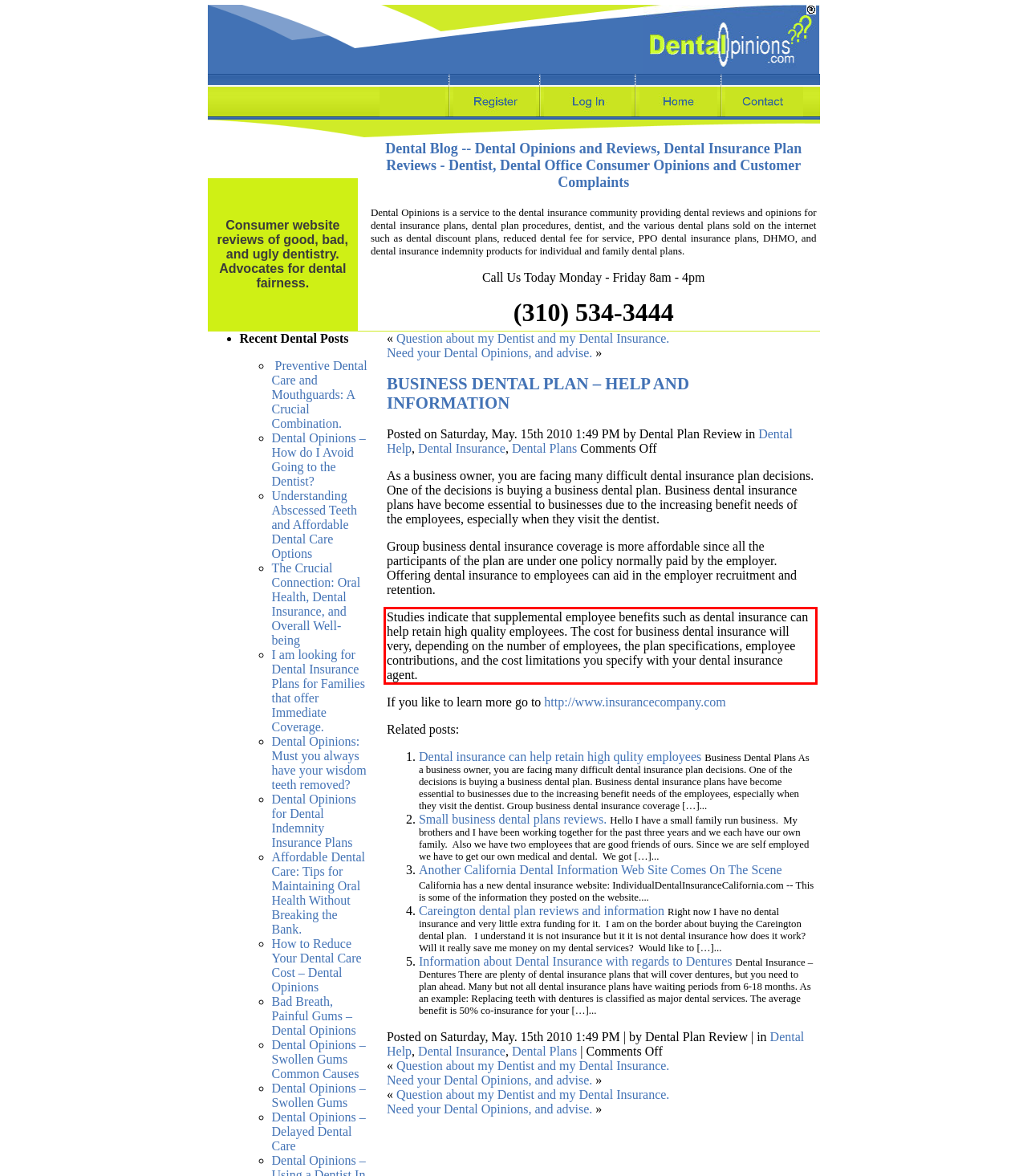You have a screenshot with a red rectangle around a UI element. Recognize and extract the text within this red bounding box using OCR.

Studies indicate that supplemental employee benefits such as dental insurance can help retain high quality employees. The cost for business dental insurance will very, depending on the number of employees, the plan specifications, employee contributions, and the cost limitations you specify with your dental insurance agent.